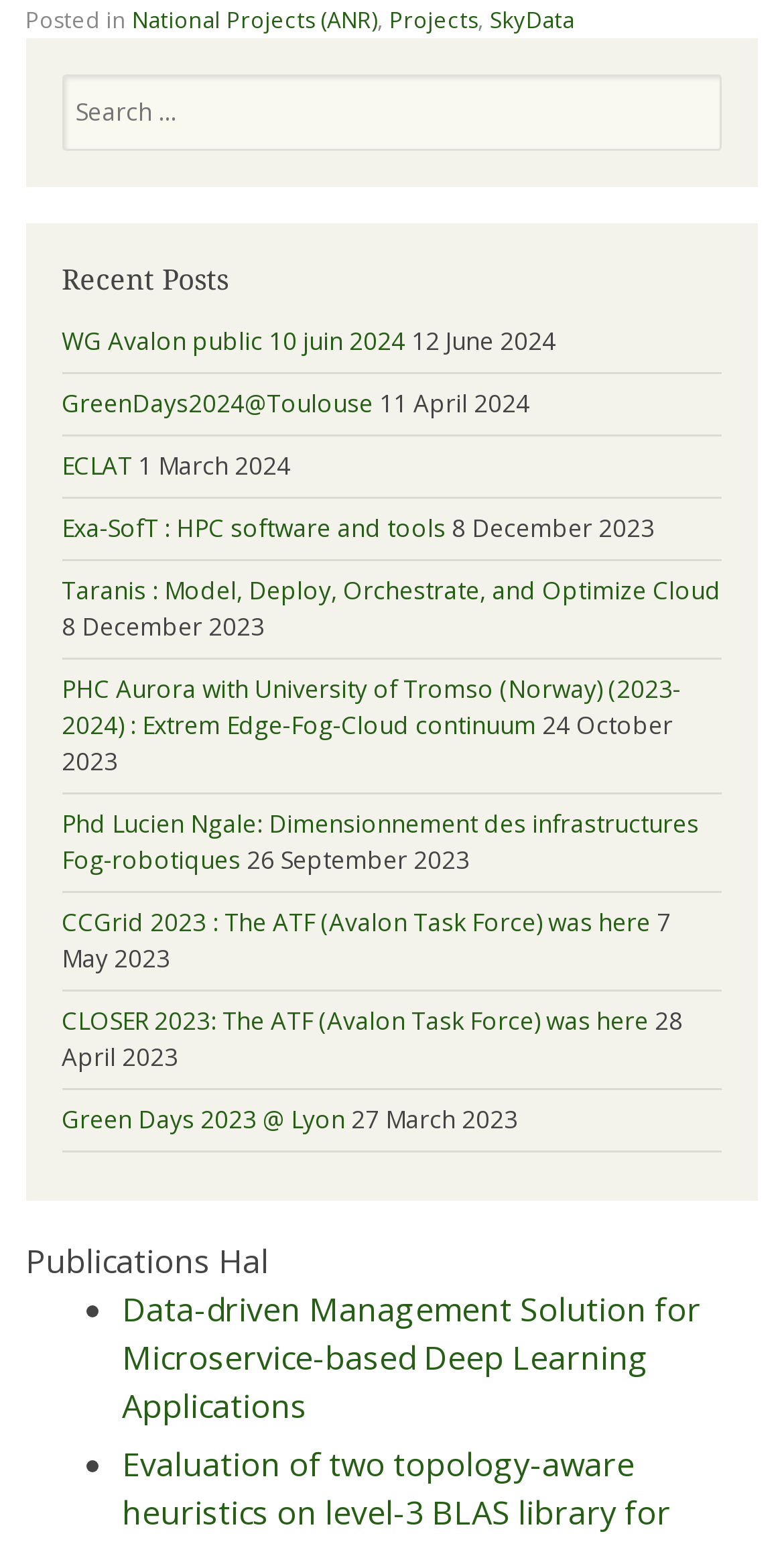Can you identify the bounding box coordinates of the clickable region needed to carry out this instruction: 'Search for a keyword'? The coordinates should be four float numbers within the range of 0 to 1, stated as [left, top, right, bottom].

[0.079, 0.048, 0.921, 0.097]